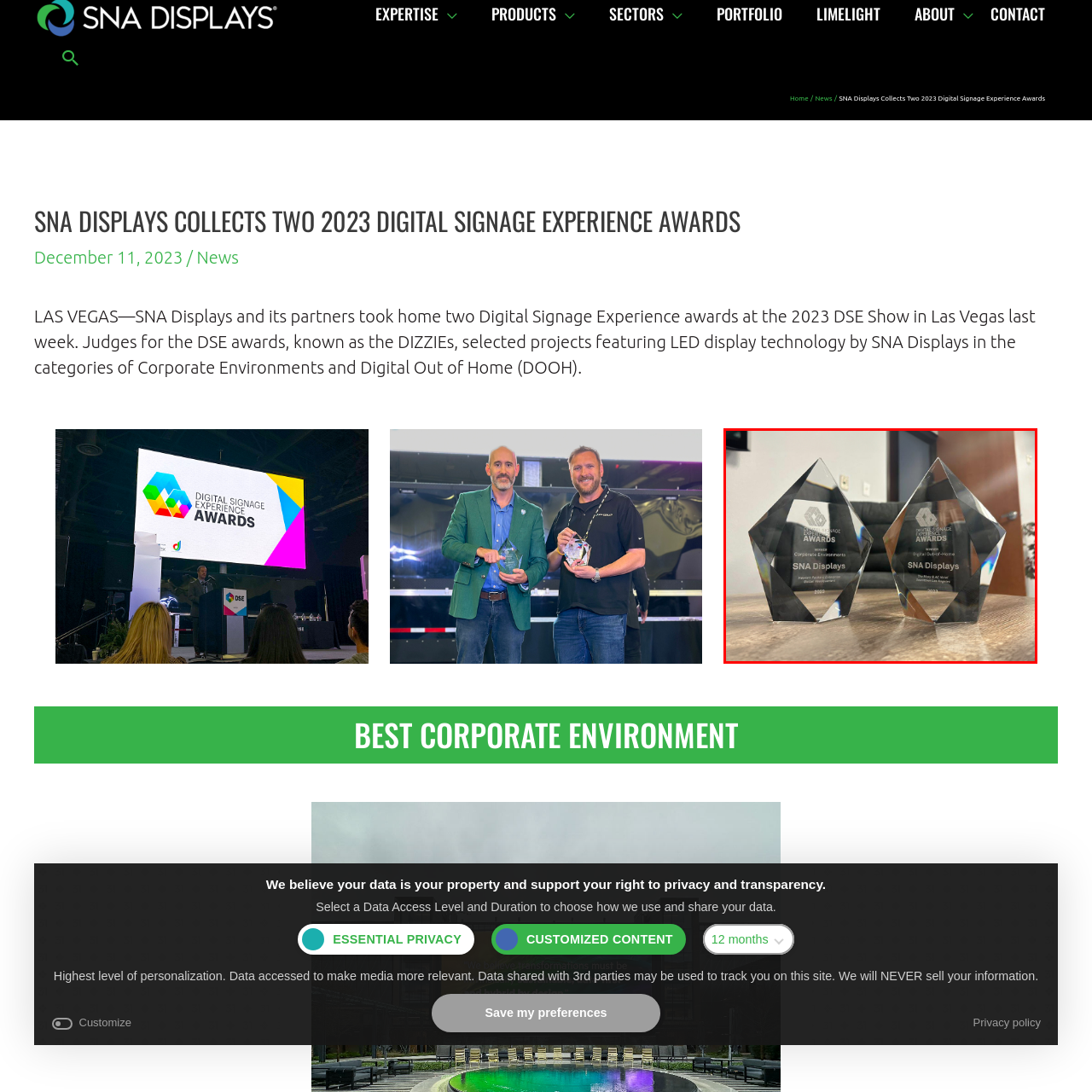Provide an elaborate description of the image marked by the red boundary.

The image showcases two prestigious awards received by SNA Displays at the 2023 Digital Signage Experience (DSE) Show. The awards stand prominently on a wooden surface, reflecting light in a captivating manner. The trophy on the left is designated for "Best Corporate Environments," while the one on the right honors SNA Displays for "Digital Out-of-Home" (DOOH) achievements. Both awards are elegantly crafted, featuring a diamond-like shape and inscribed details that highlight the company’s excellence in LED display technology. The backdrop features a blurred office environment, emphasizing a professional setting. This recognition reflects SNA Displays’ commitment to innovation and quality in digital signage solutions.